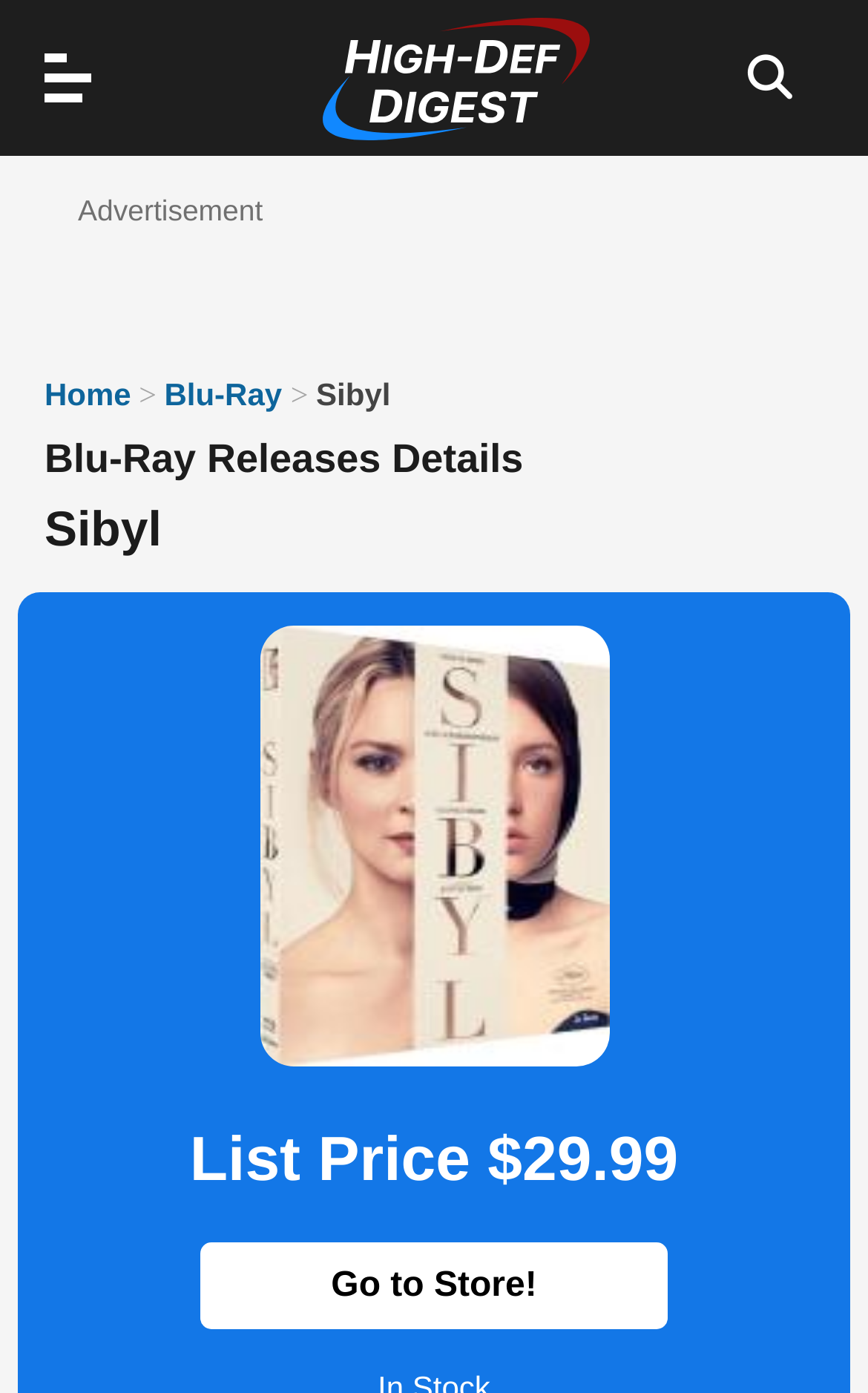Respond to the question below with a concise word or phrase:
Where can I buy the Sibyl Blu-ray?

Go to Store!